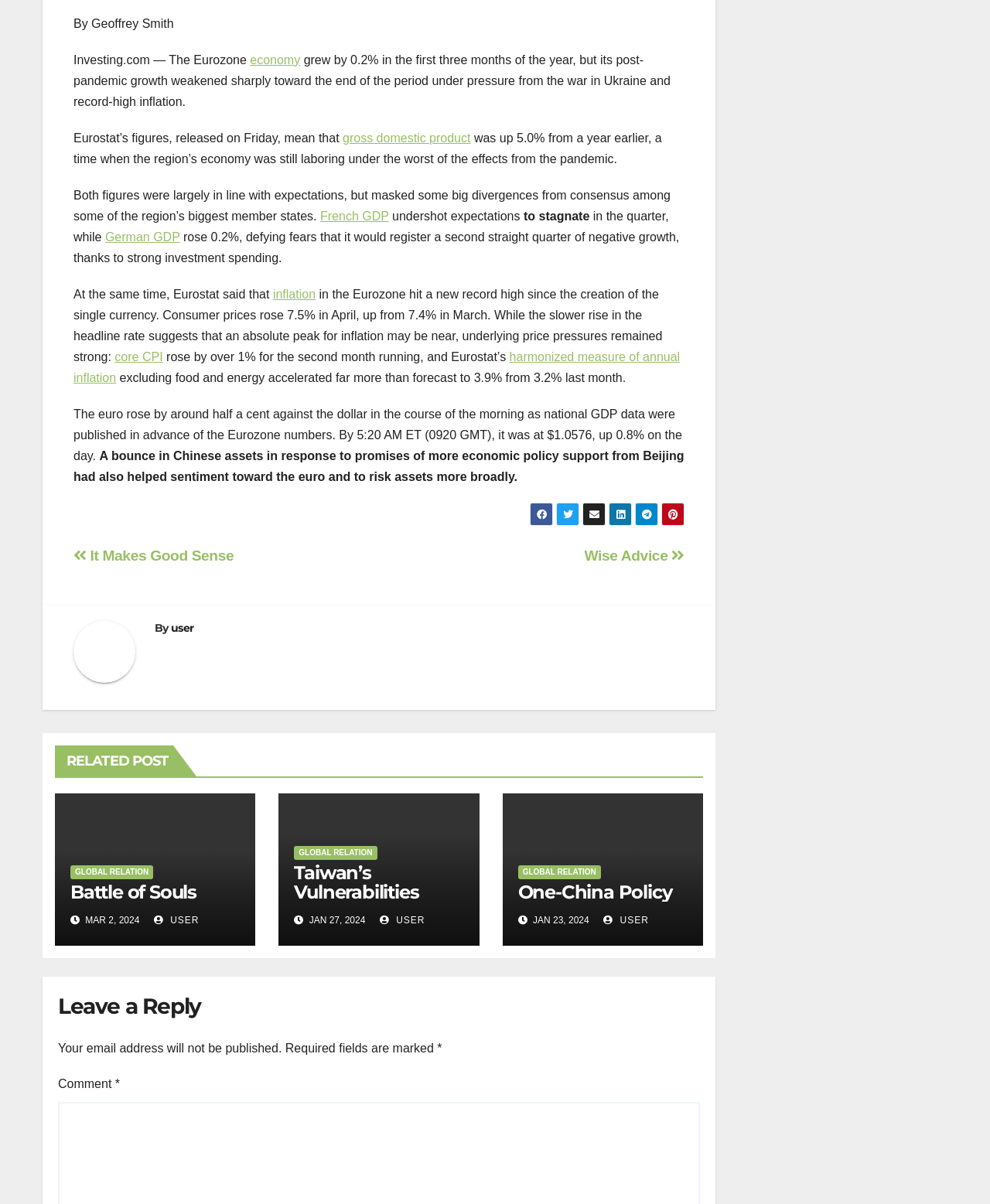Please identify the bounding box coordinates of the clickable element to fulfill the following instruction: "Leave a reply to the article". The coordinates should be four float numbers between 0 and 1, i.e., [left, top, right, bottom].

[0.059, 0.895, 0.116, 0.906]